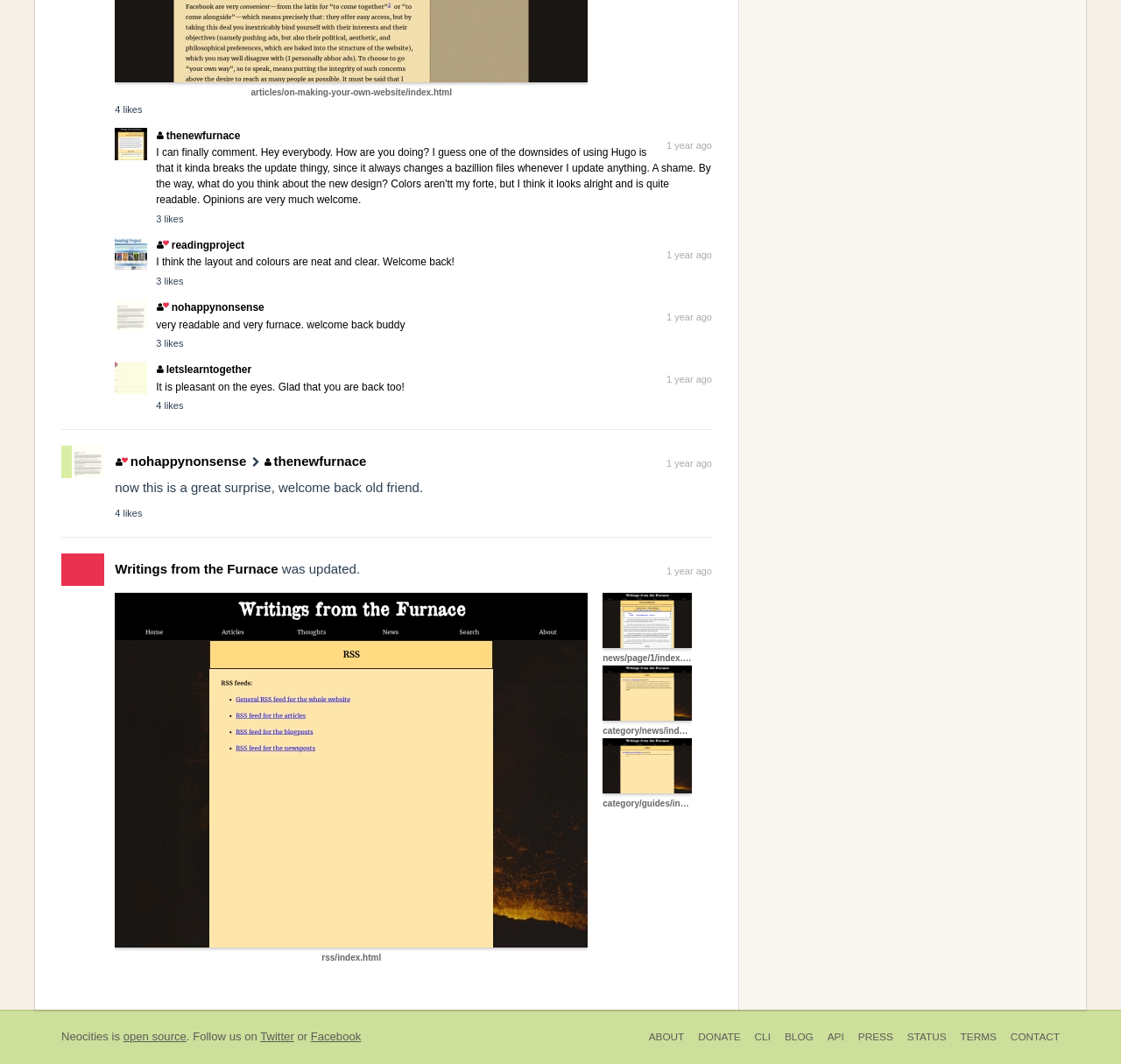Please provide a one-word or short phrase answer to the question:
How old are the comments on the webpage?

1 year ago